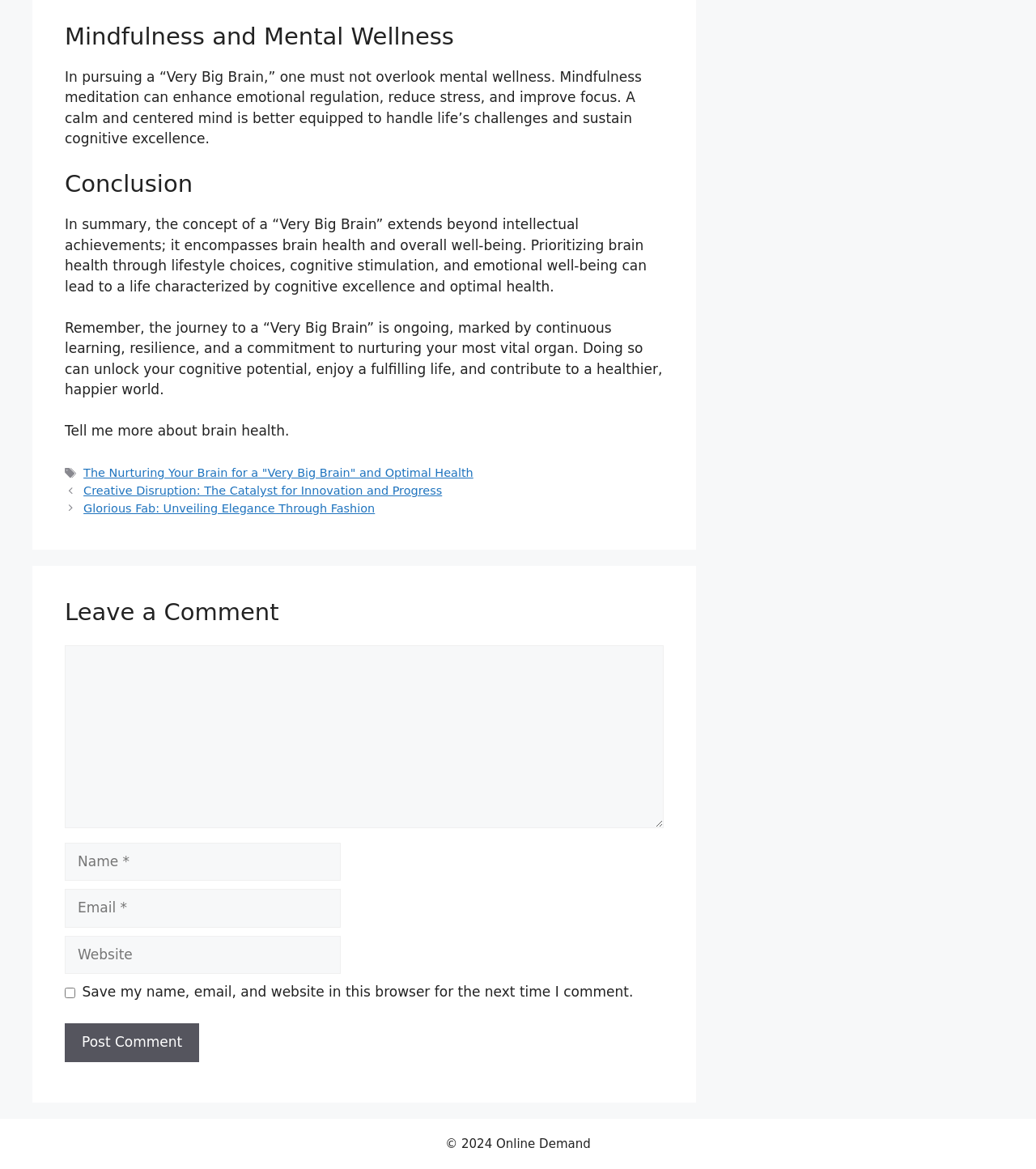Utilize the details in the image to thoroughly answer the following question: What is the copyright year of the webpage?

The copyright year can be found at the bottom of the page, where it is stated as '© 2024 Online Demand'. This indicates that the webpage's content is copyrighted and owned by Online Demand, and the year 2024 is the year of copyright.